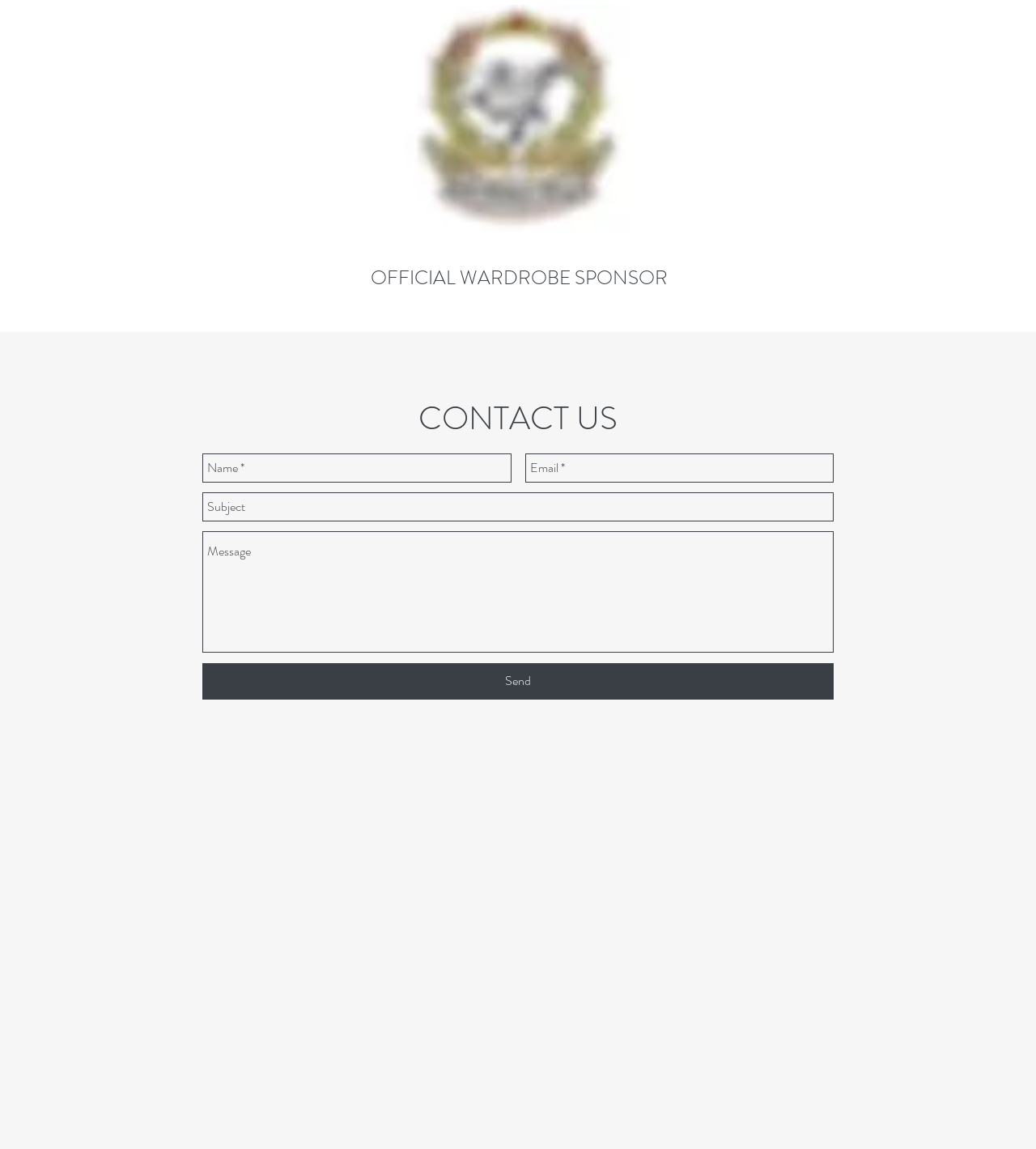Please provide the bounding box coordinates in the format (top-left x, top-left y, bottom-right x, bottom-right y). Remember, all values are floating point numbers between 0 and 1. What is the bounding box coordinate of the region described as: aria-label="Subject" name="subject" placeholder="Subject"

[0.195, 0.429, 0.805, 0.454]